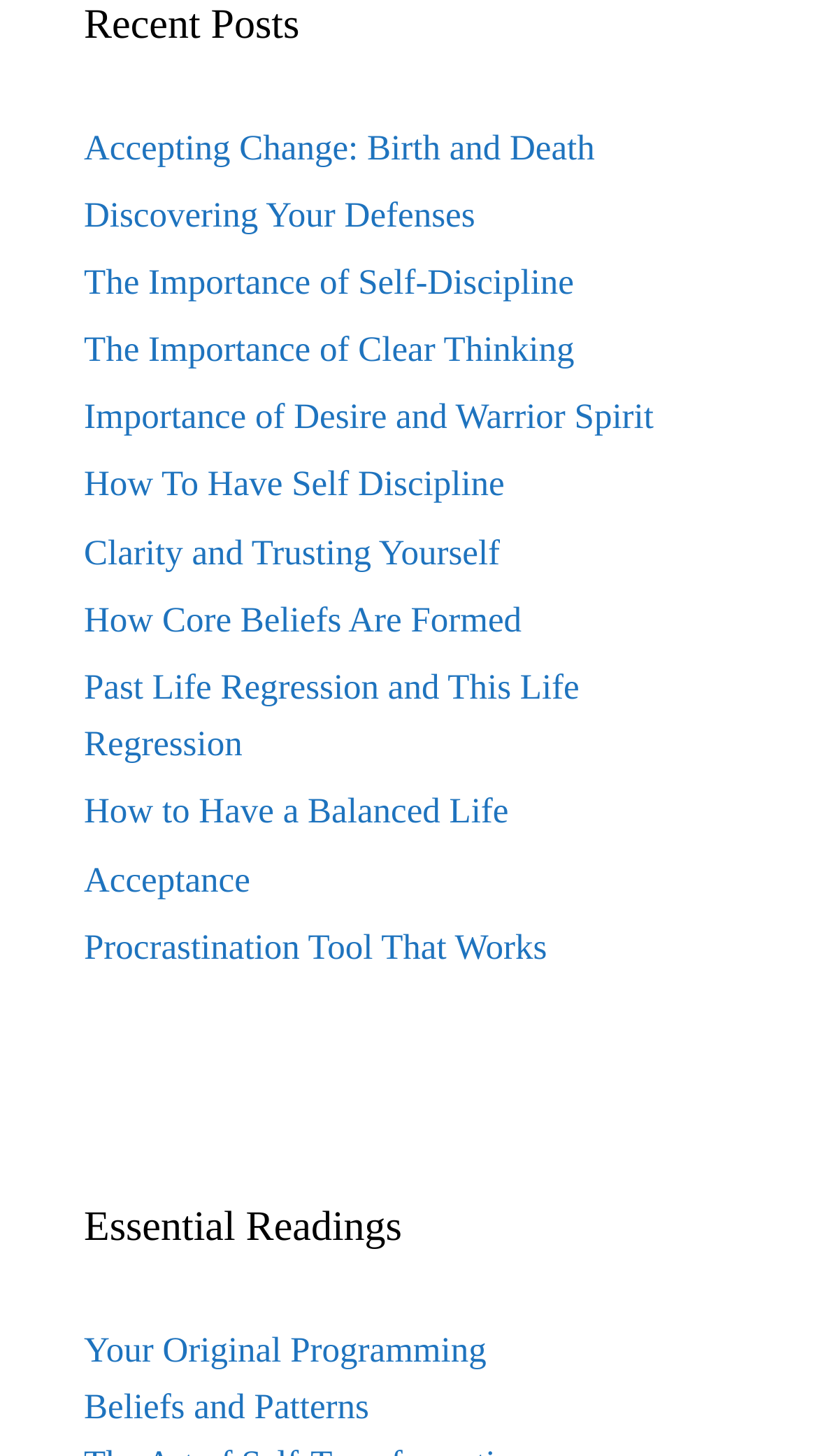What is the category of the links on the webpage?
Please answer the question with a detailed and comprehensive explanation.

Based on the content of the links, such as 'The Importance of Self-Discipline', 'How To Have Self Discipline', and 'How to Have a Balanced Life', I infer that the category of the links on the webpage is related to self-improvement and personal development.